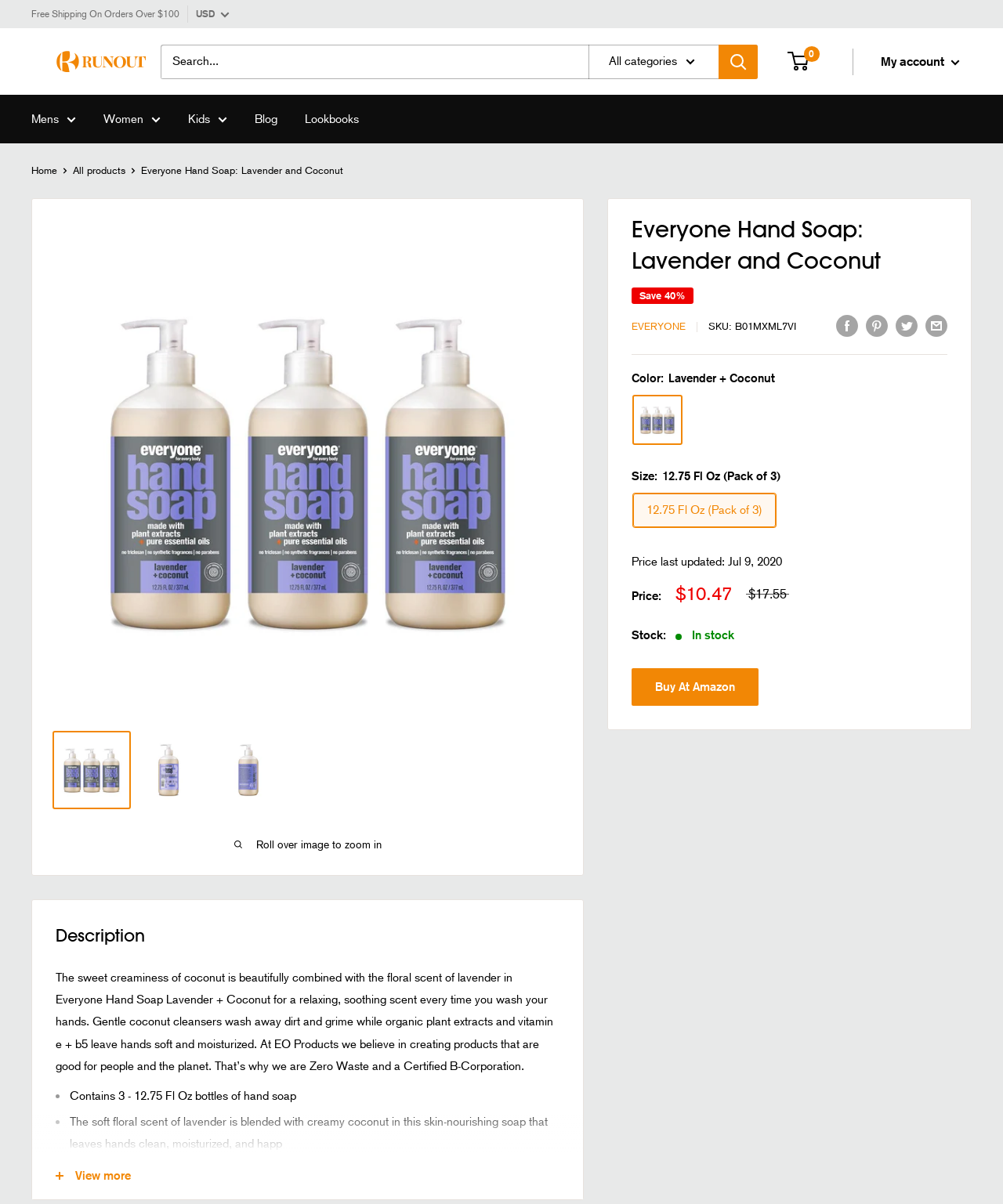What is the size of the hand soap? From the image, respond with a single word or brief phrase.

12.75 Fl Oz (Pack of 3)